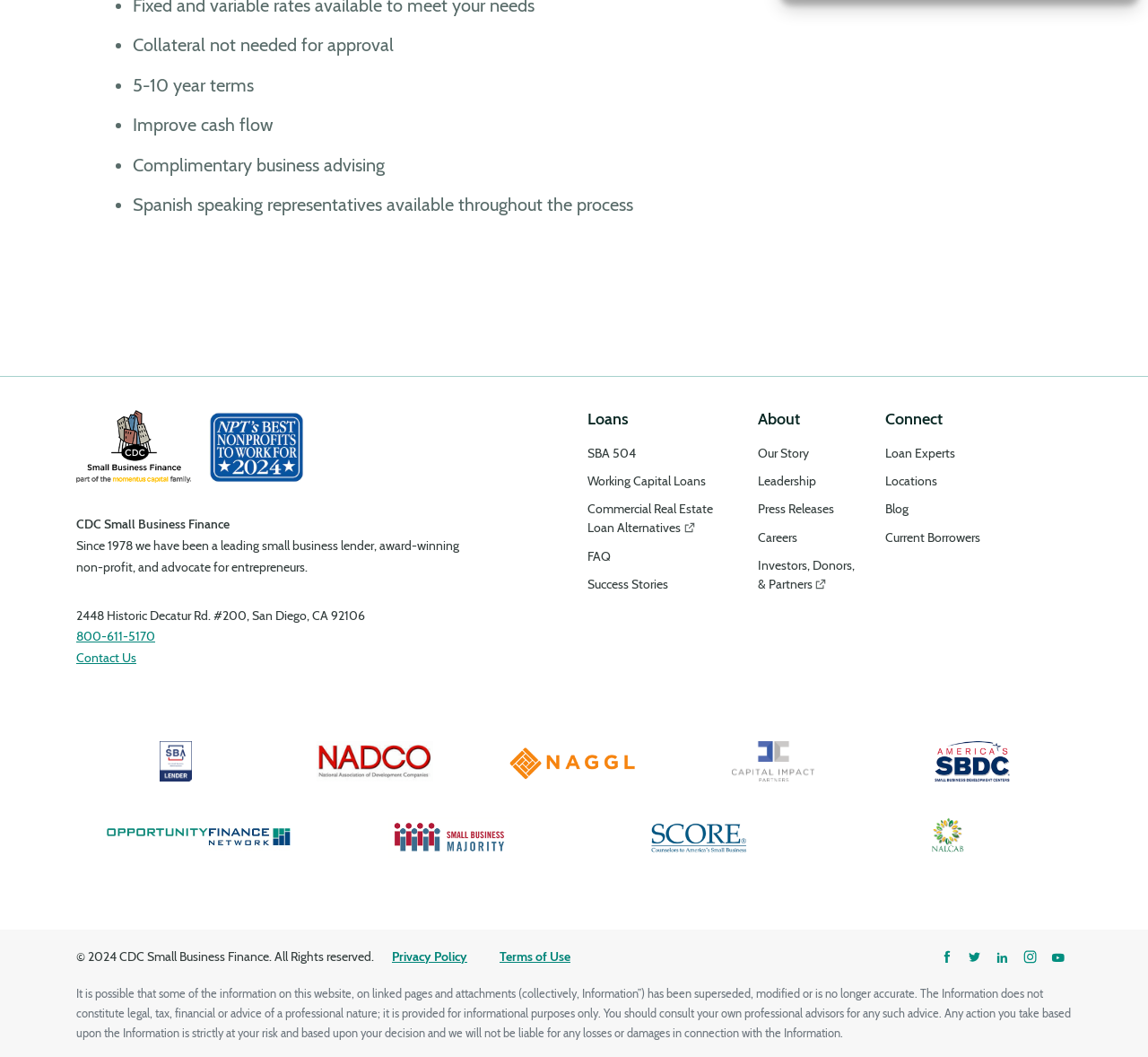What is the year of copyright for the organization's website? Observe the screenshot and provide a one-word or short phrase answer.

2024